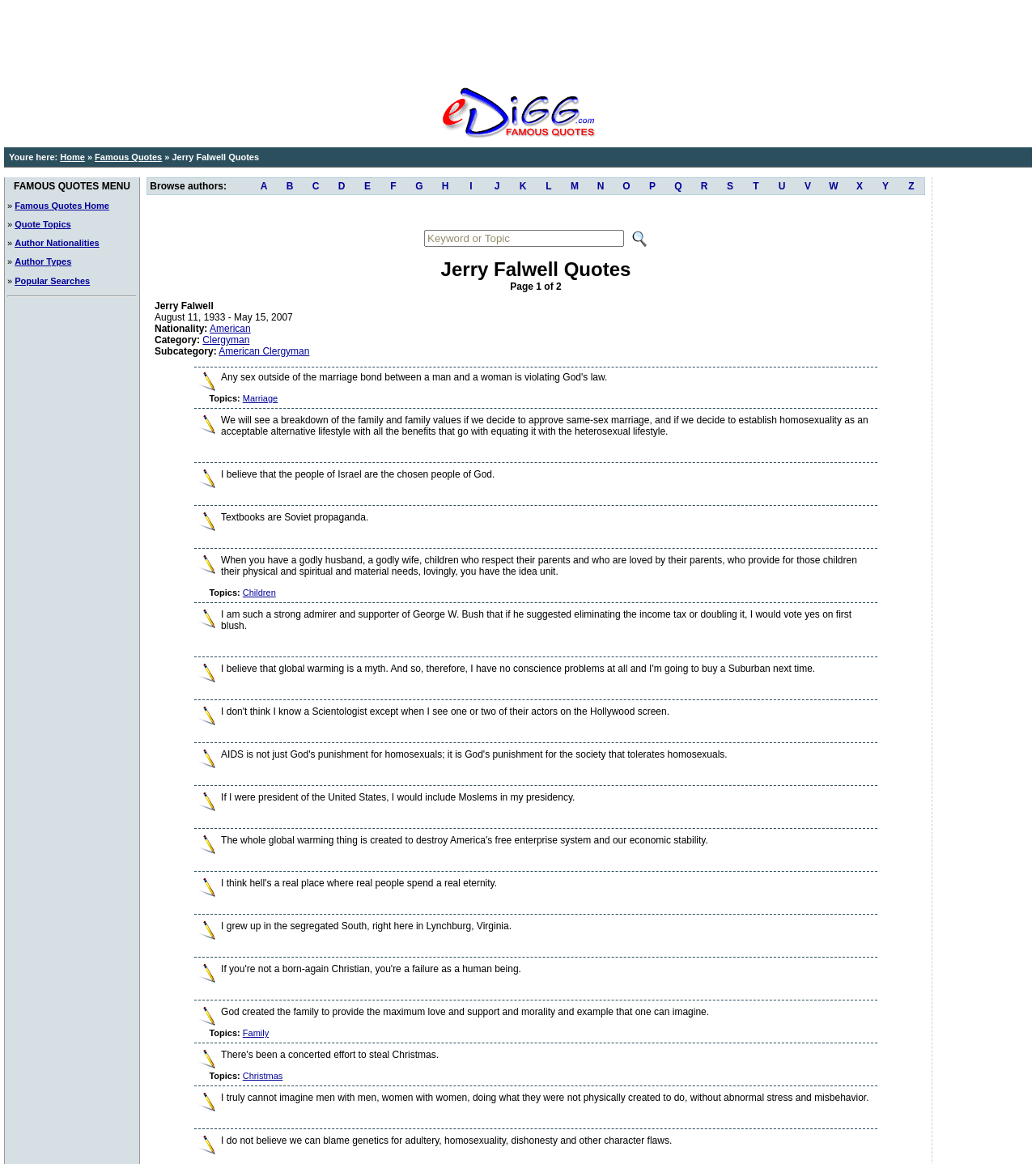Identify the bounding box coordinates of the HTML element based on this description: "aria-label="Advertisement" name="aswift_0" title="Advertisement"".

[0.216, 0.003, 0.784, 0.066]